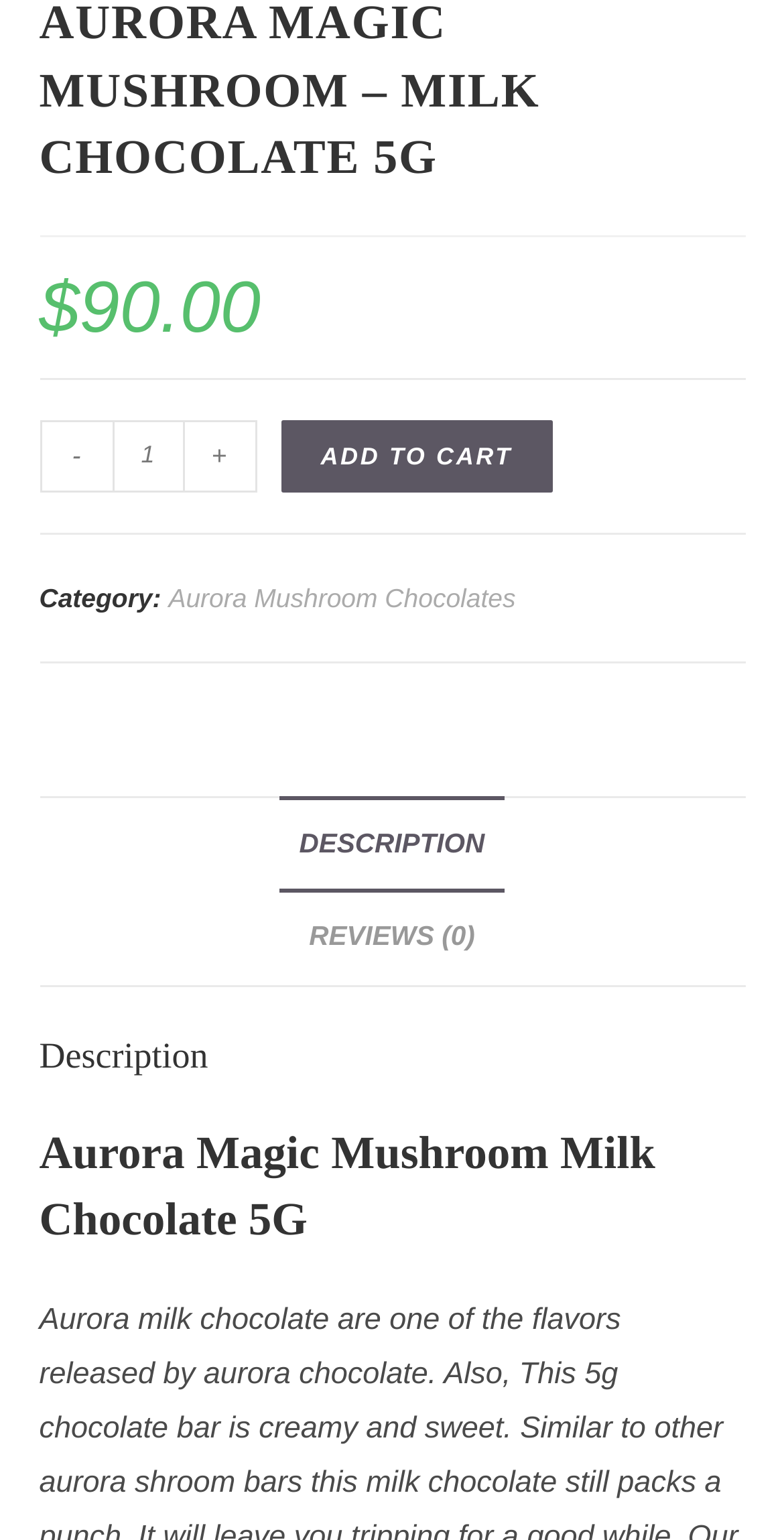Using the provided description Reviews (0), find the bounding box coordinates for the UI element. Provide the coordinates in (top-left x, top-left y, bottom-right x, bottom-right y) format, ensuring all values are between 0 and 1.

[0.369, 0.578, 0.631, 0.641]